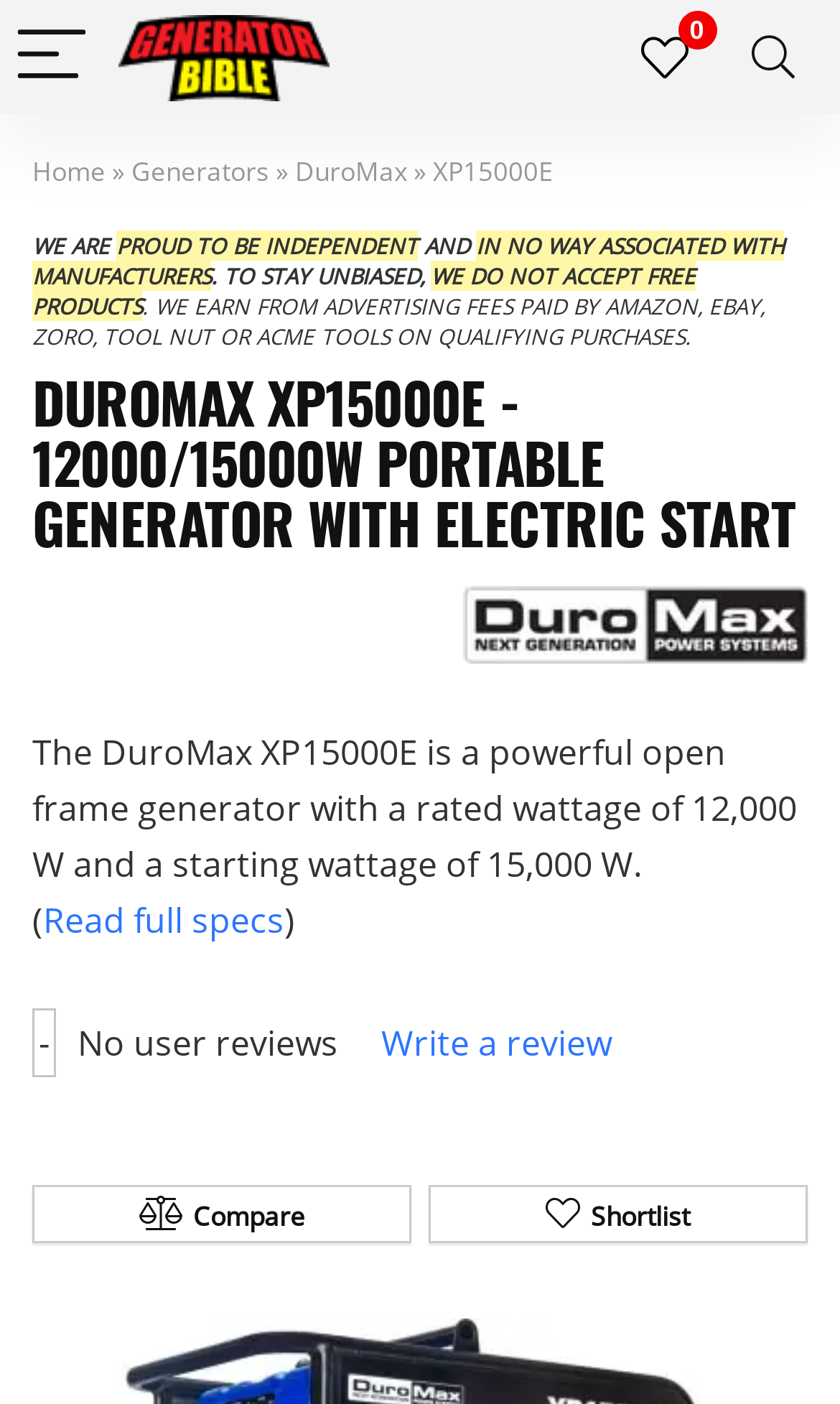Locate and extract the text of the main heading on the webpage.

DUROMAX XP15000E - 12000/15000W PORTABLE GENERATOR WITH ELECTRIC START